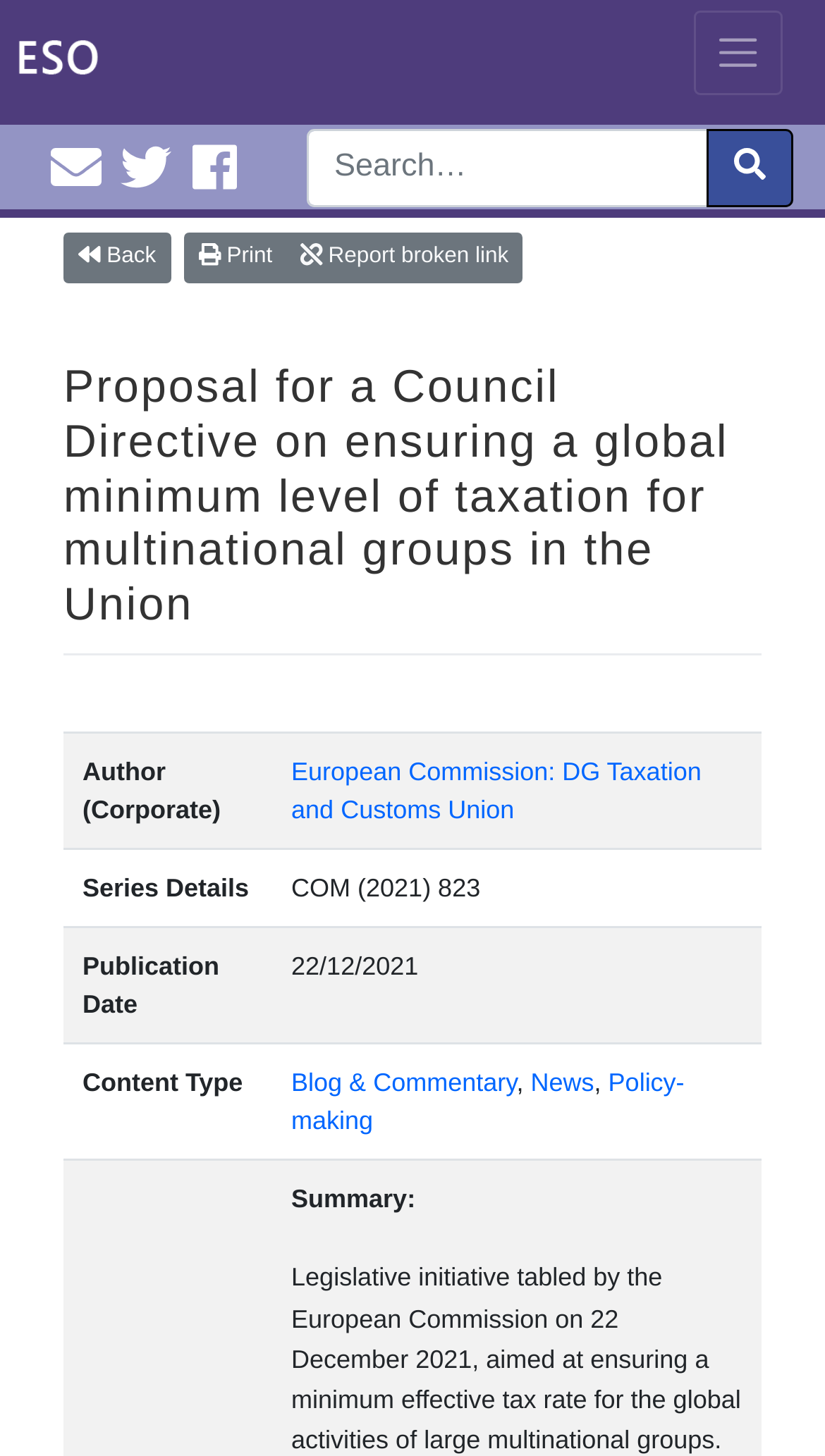What is the author of this proposal?
Provide a short answer using one word or a brief phrase based on the image.

European Commission: DG Taxation and Customs Union